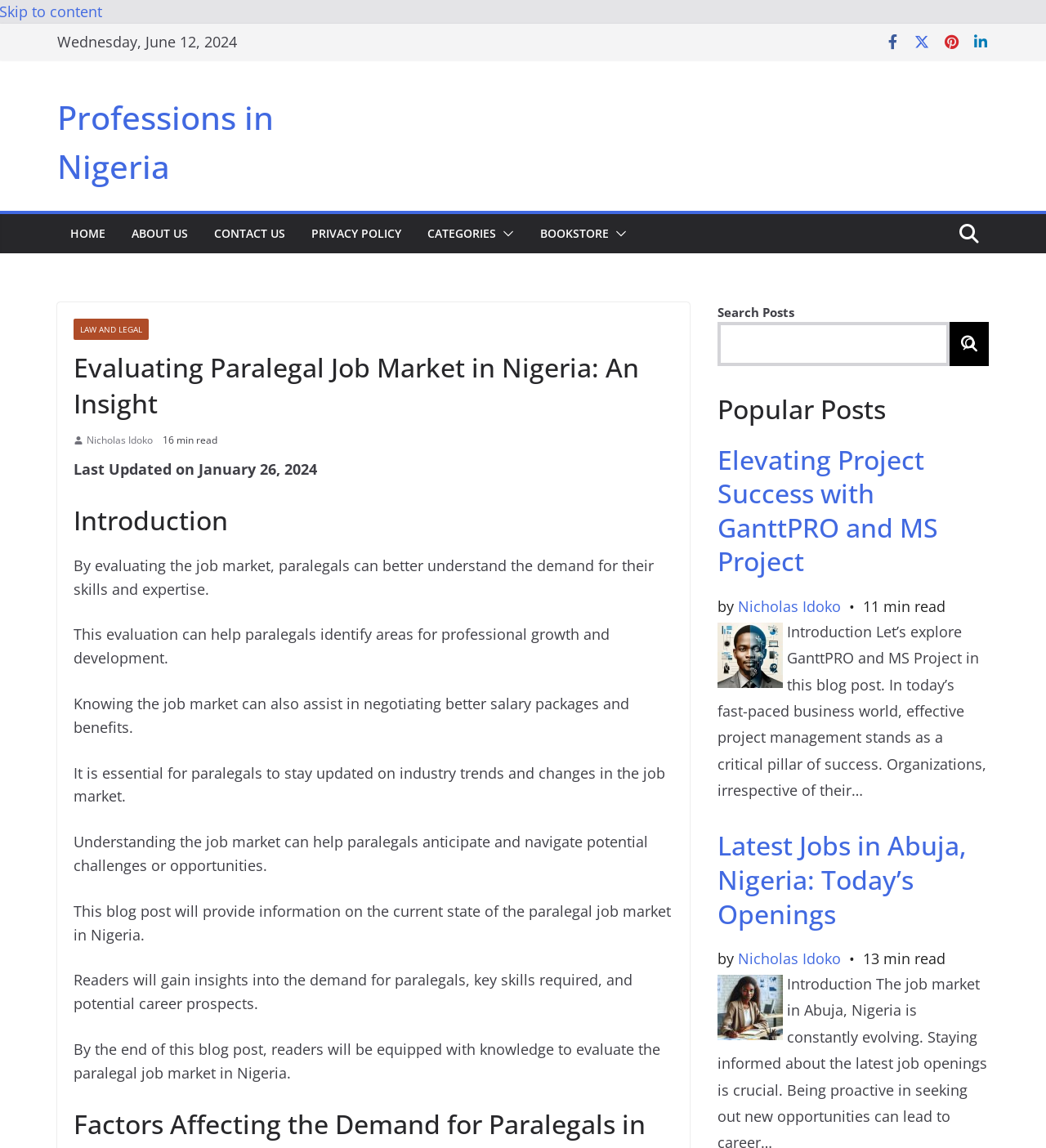Analyze the image and deliver a detailed answer to the question: What is the category of the 'LAW AND LEGAL' link?

The 'LAW AND LEGAL' link is located under the 'Professions in Nigeria' category, which can be found in the navigation menu at the top of the webpage.